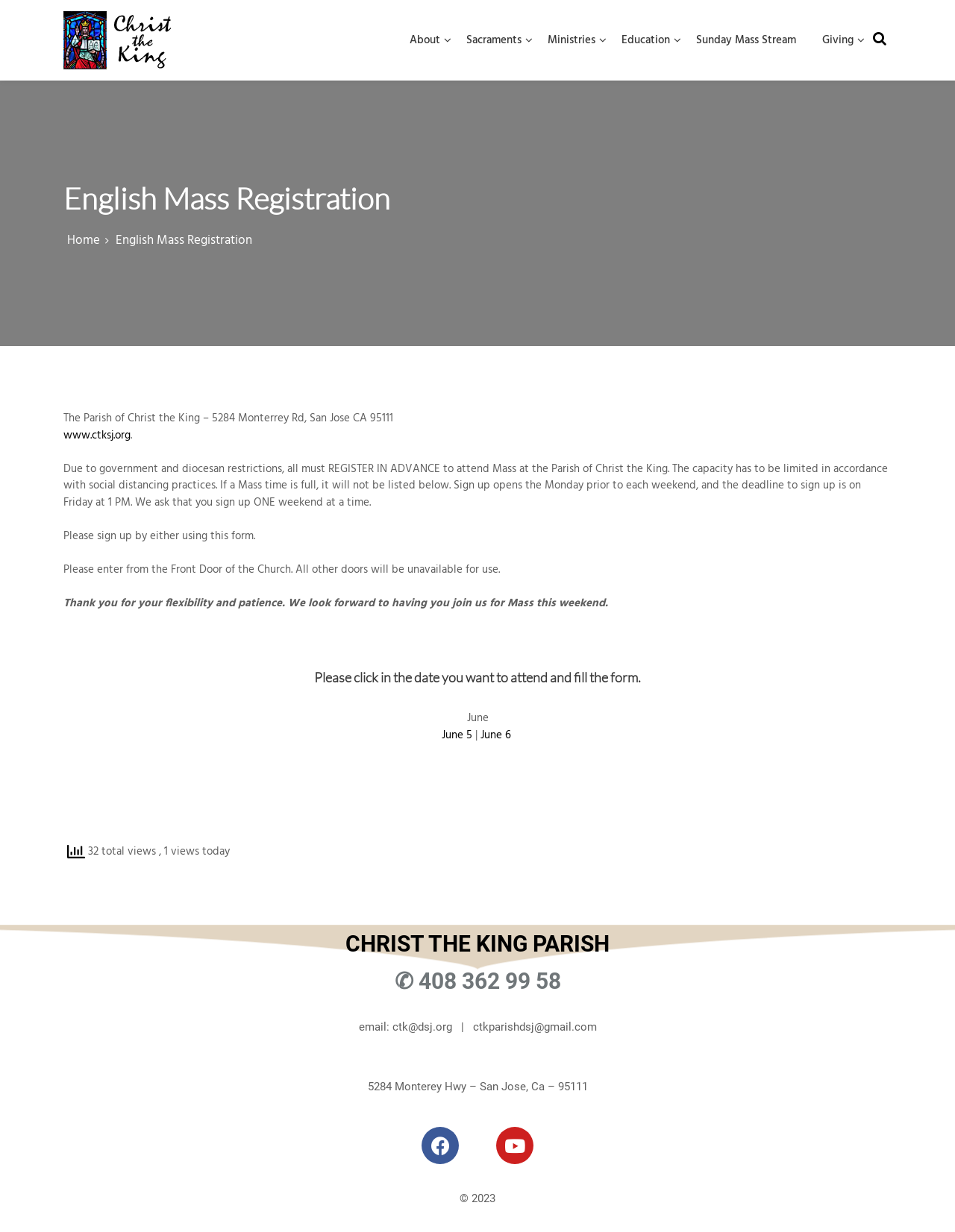Identify the bounding box coordinates of the part that should be clicked to carry out this instruction: "Click the 'June 5' link".

[0.462, 0.589, 0.494, 0.604]